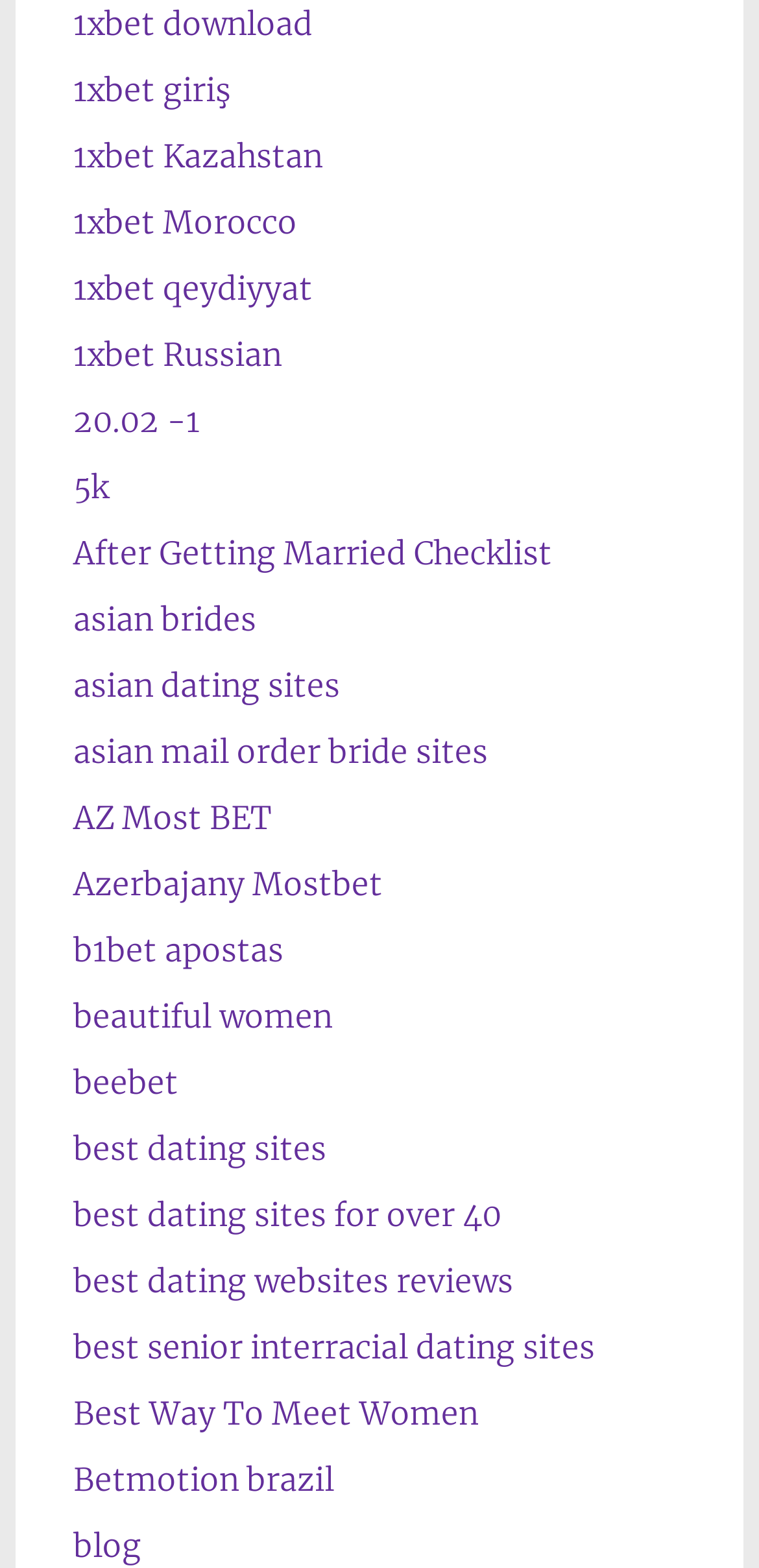Please identify the bounding box coordinates of the area that needs to be clicked to fulfill the following instruction: "Click the link about the US election."

None